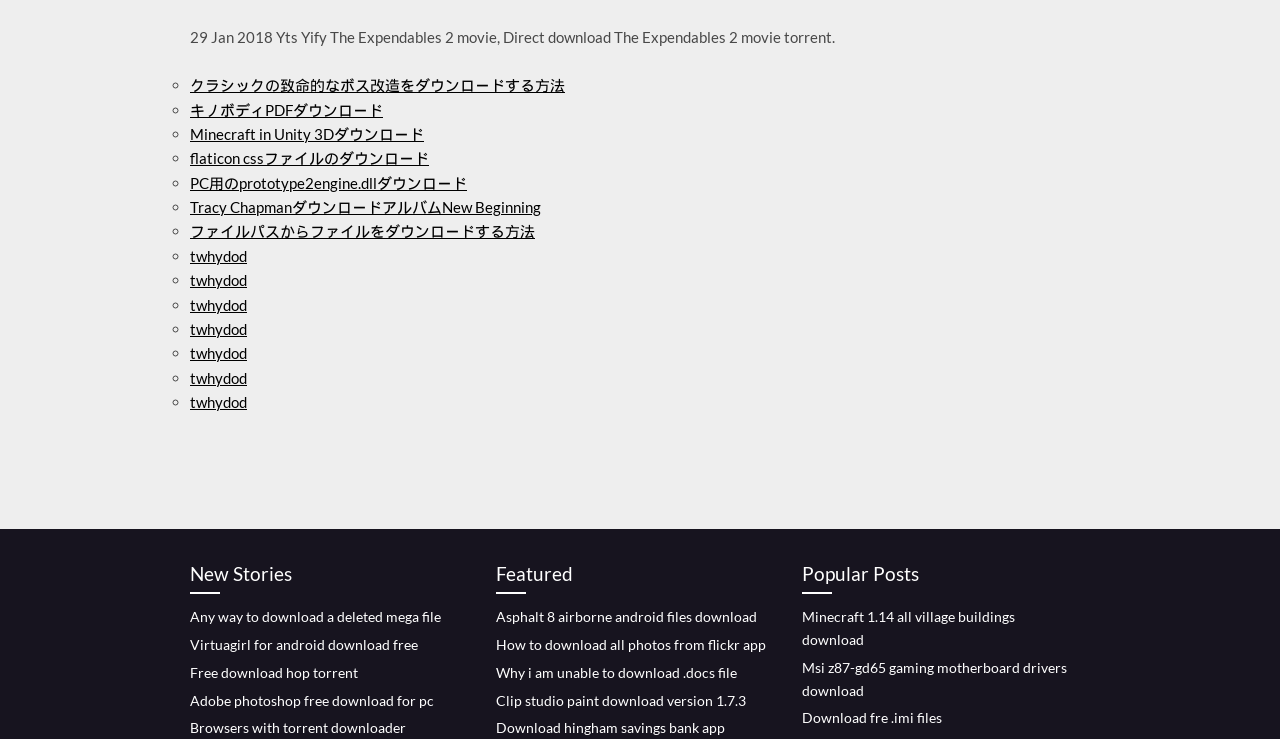Use a single word or phrase to answer the following:
What is the common theme among the links in the 'Featured' section?

Software and apps